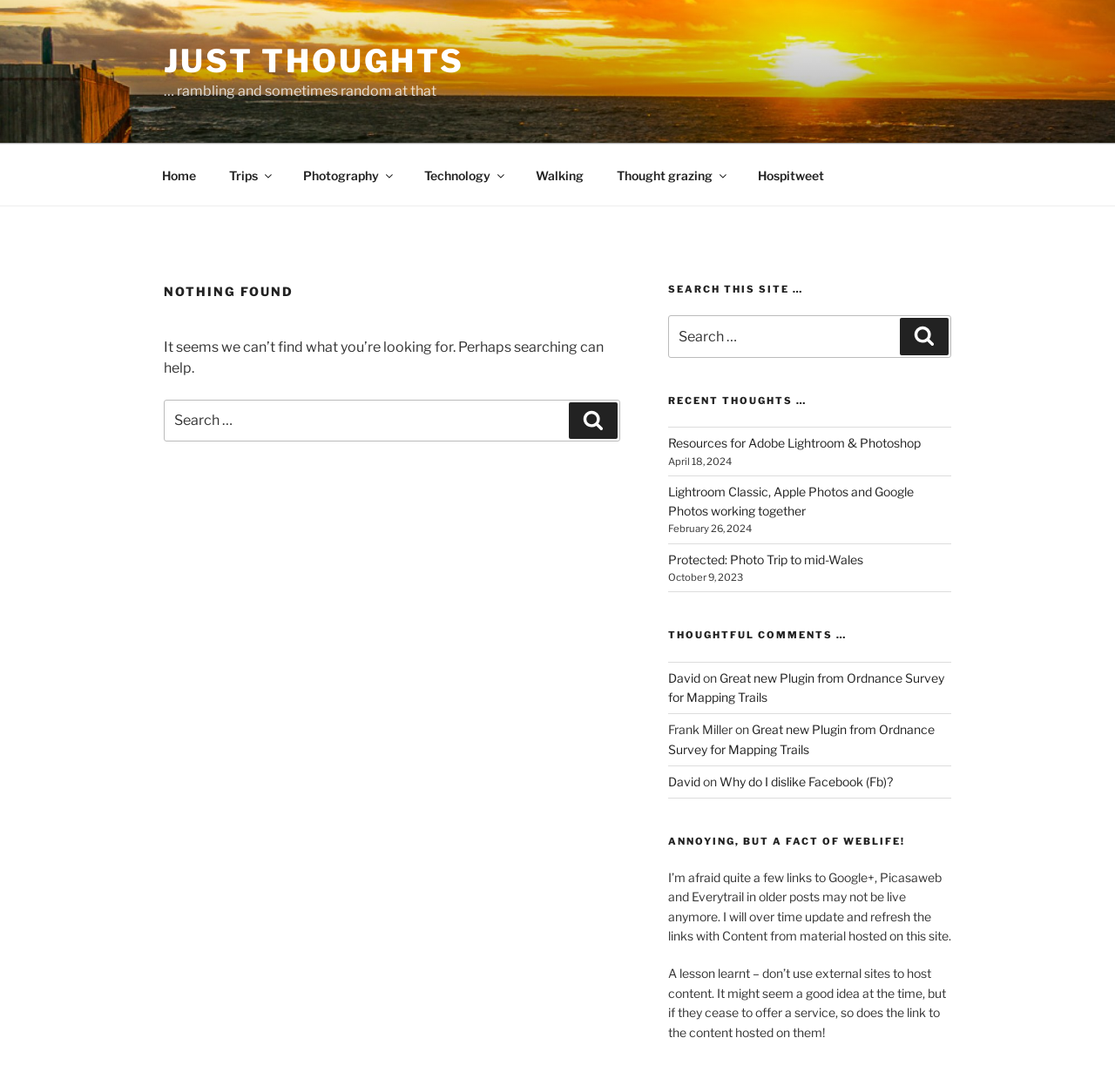Please locate the bounding box coordinates for the element that should be clicked to achieve the following instruction: "Search for something". Ensure the coordinates are given as four float numbers between 0 and 1, i.e., [left, top, right, bottom].

[0.147, 0.366, 0.556, 0.405]